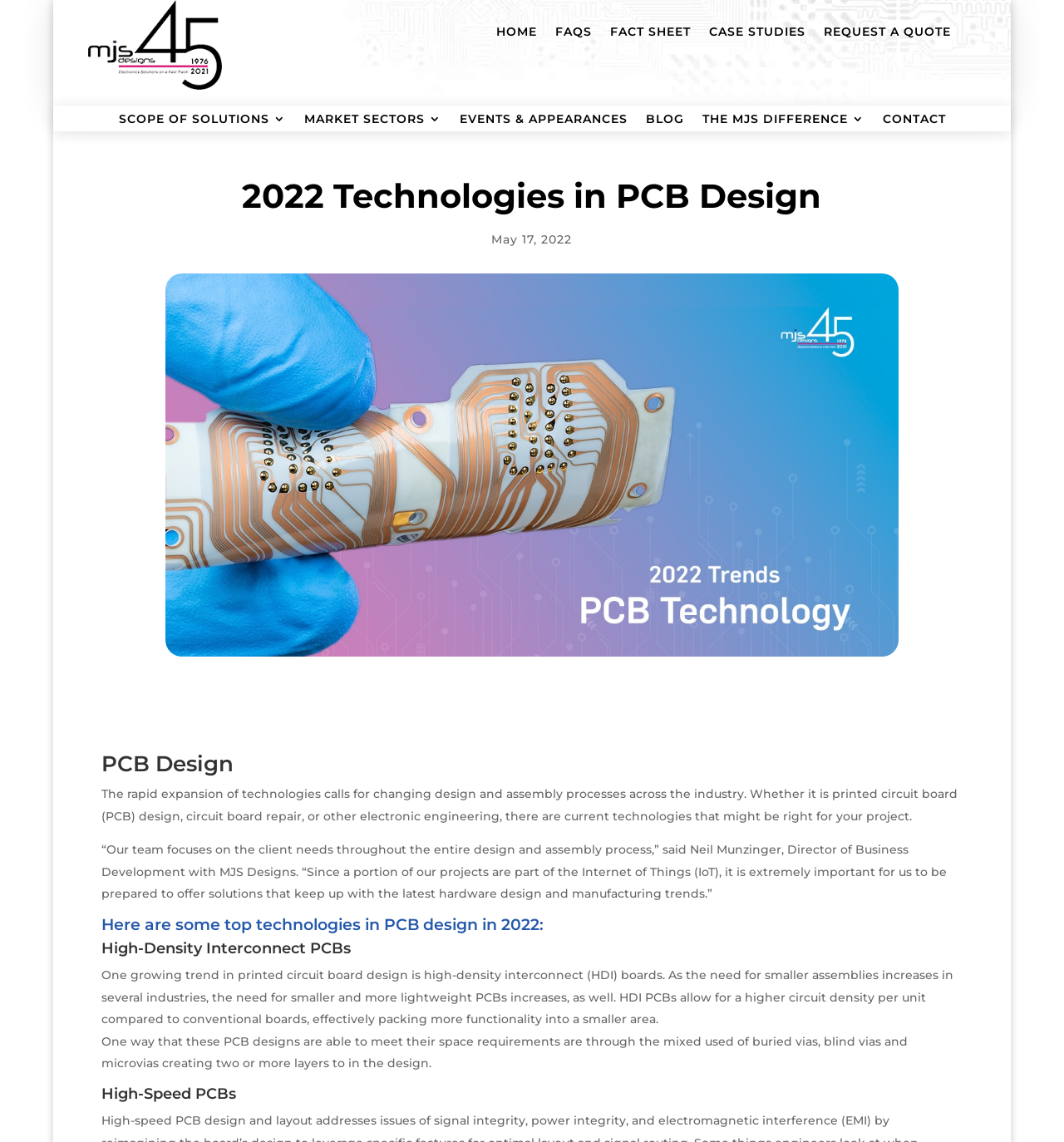Respond concisely with one word or phrase to the following query:
What is the main topic of the webpage?

PCB Design